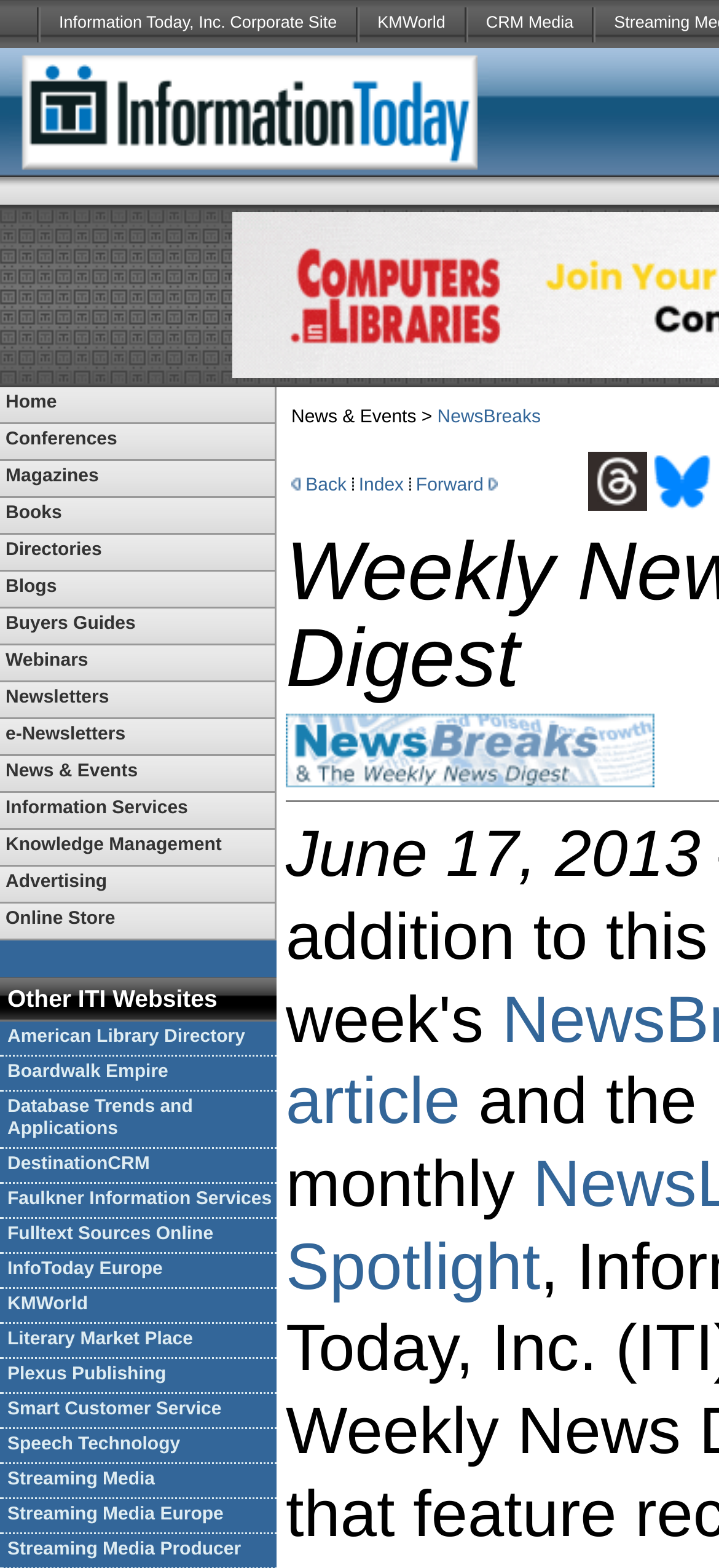What is the purpose of the 'Back', 'Index', and 'Forward' links?
Using the image, elaborate on the answer with as much detail as possible.

The 'Back', 'Index', and 'Forward' links are likely used for navigation purposes, allowing users to move through a sequence of pages or articles, with 'Back' going to the previous page, 'Index' showing a list of all pages, and 'Forward' going to the next page.